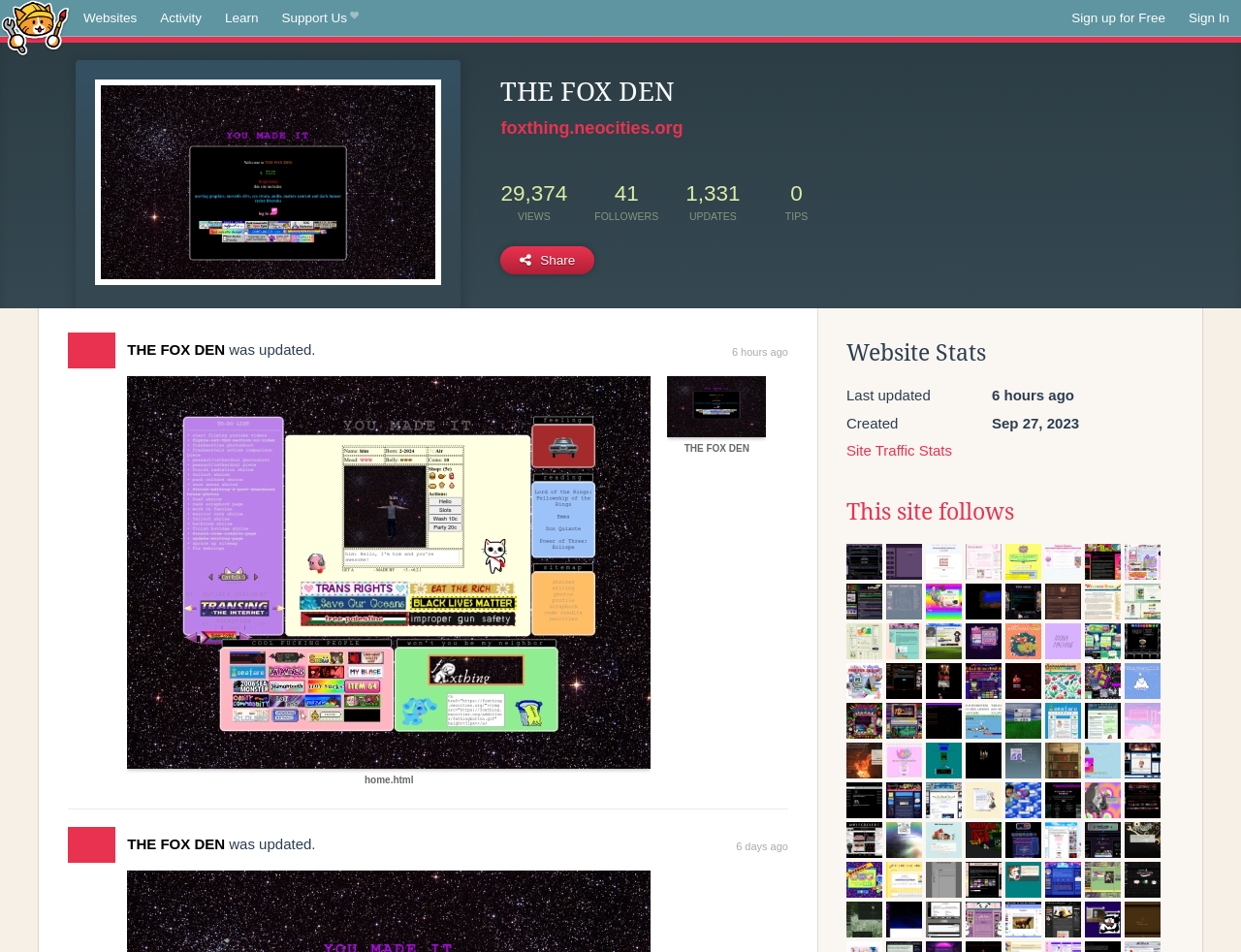Please provide a one-word or phrase answer to the question: 
How many followers does THE FOX DEN have?

41